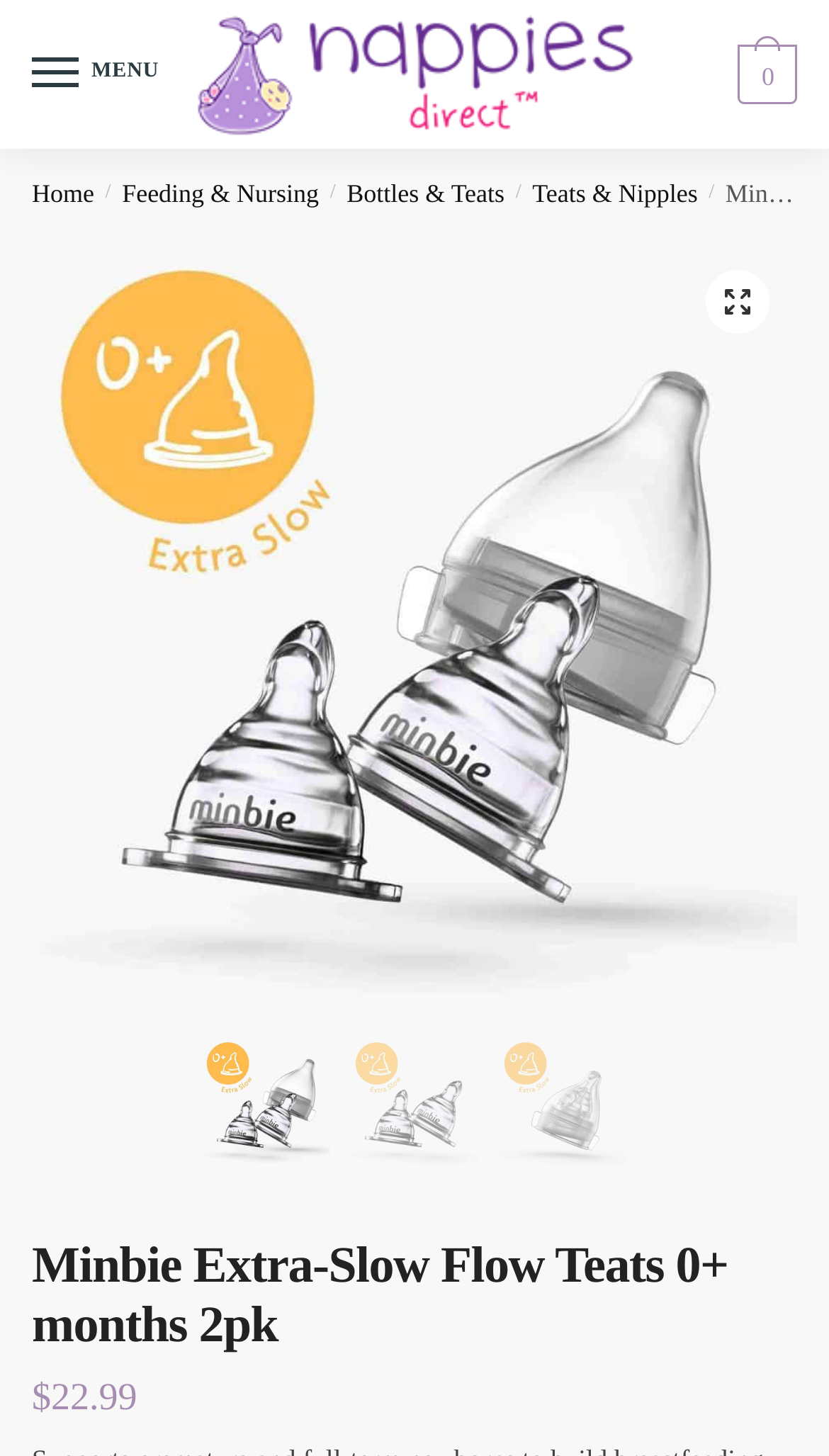Based on what you see in the screenshot, provide a thorough answer to this question: What is the price of the product?

I found the price of the product by looking at the bottom of the webpage, where I saw a StaticText element with the text '$' and another StaticText element with the text '22.99' next to it. This suggests that the price of the product is $22.99.